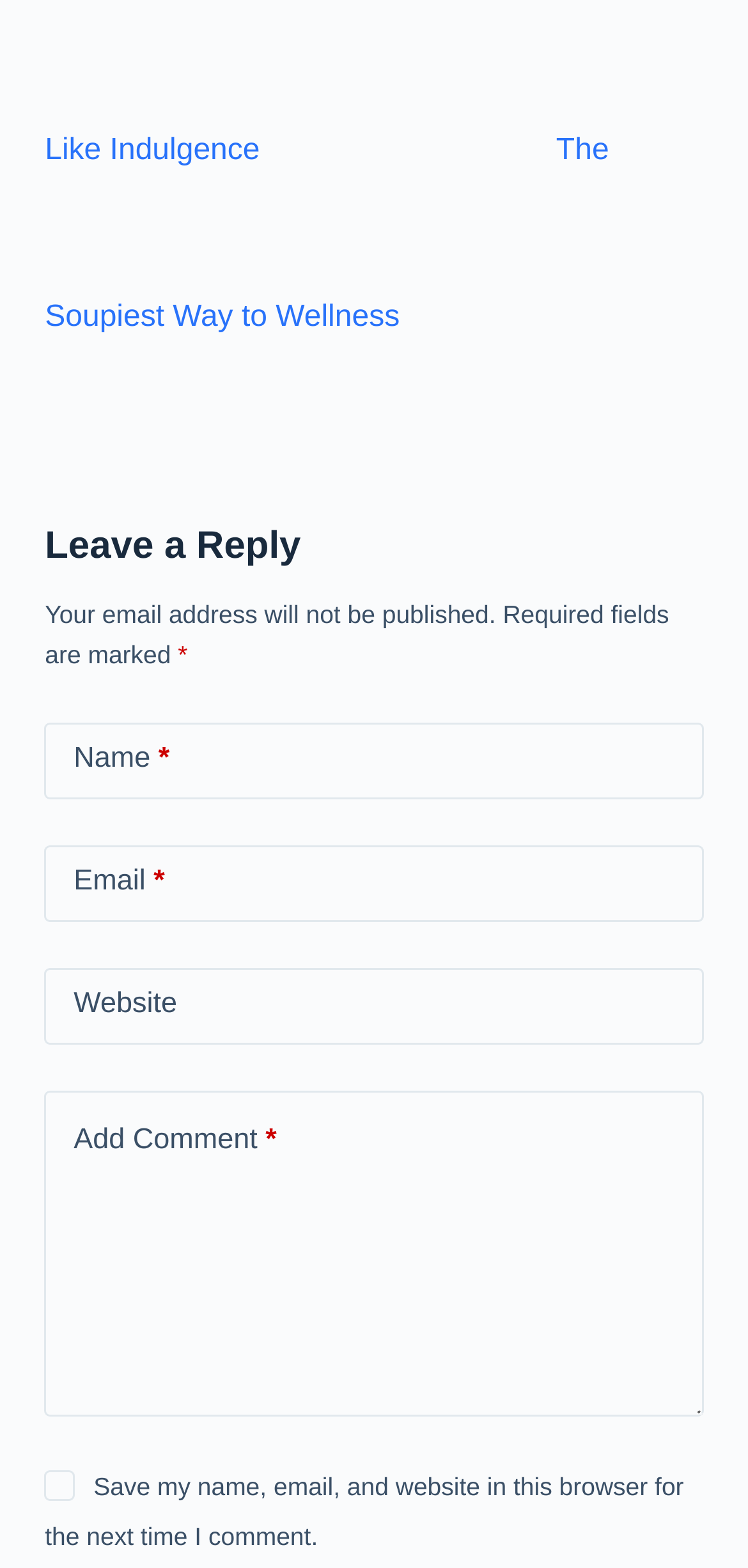Extract the bounding box coordinates of the UI element described: "The Soupiest Way to Wellness". Provide the coordinates in the format [left, top, right, bottom] with values ranging from 0 to 1.

[0.06, 0.084, 0.814, 0.213]